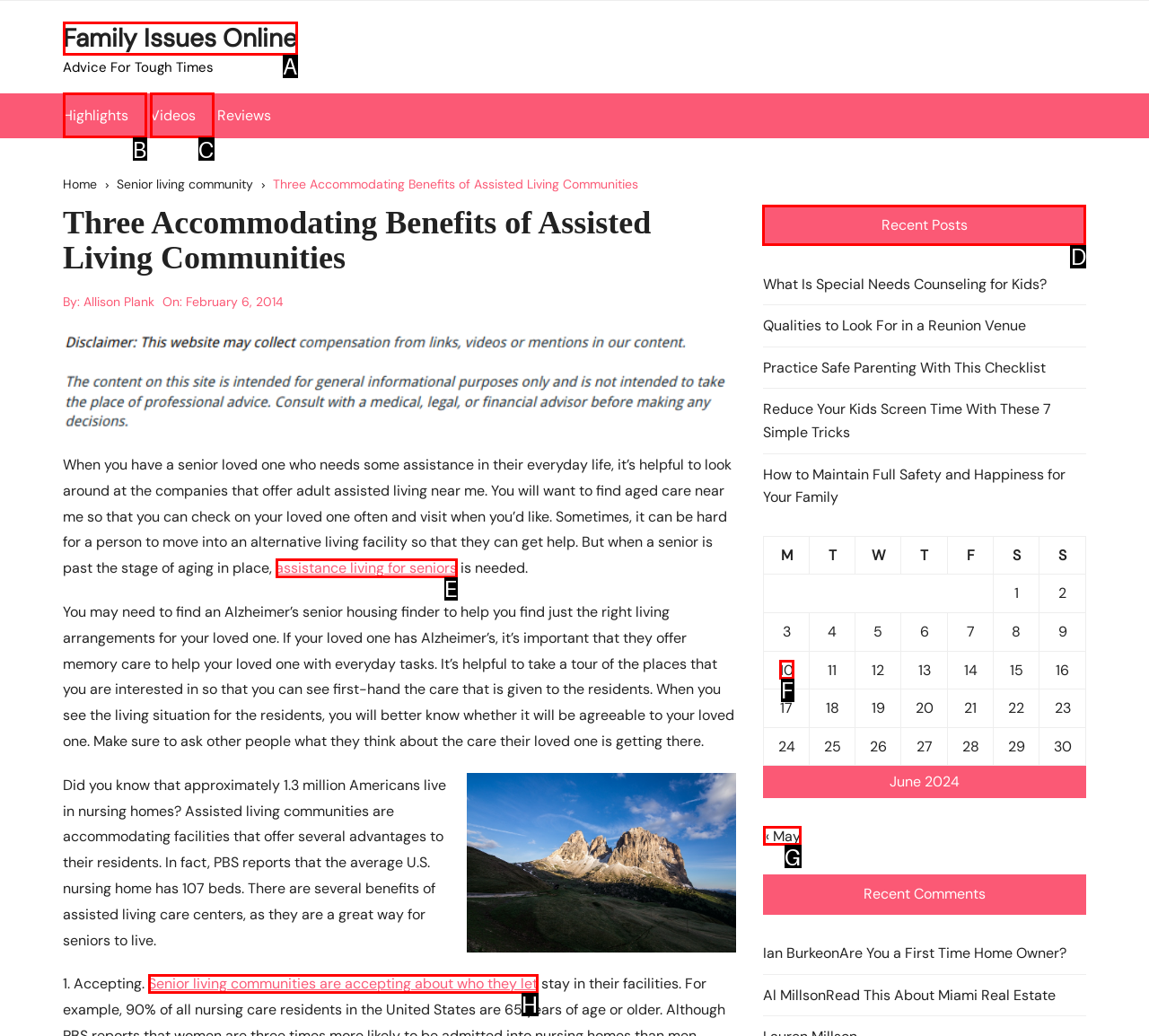Select the appropriate letter to fulfill the given instruction: Check the recent posts
Provide the letter of the correct option directly.

D